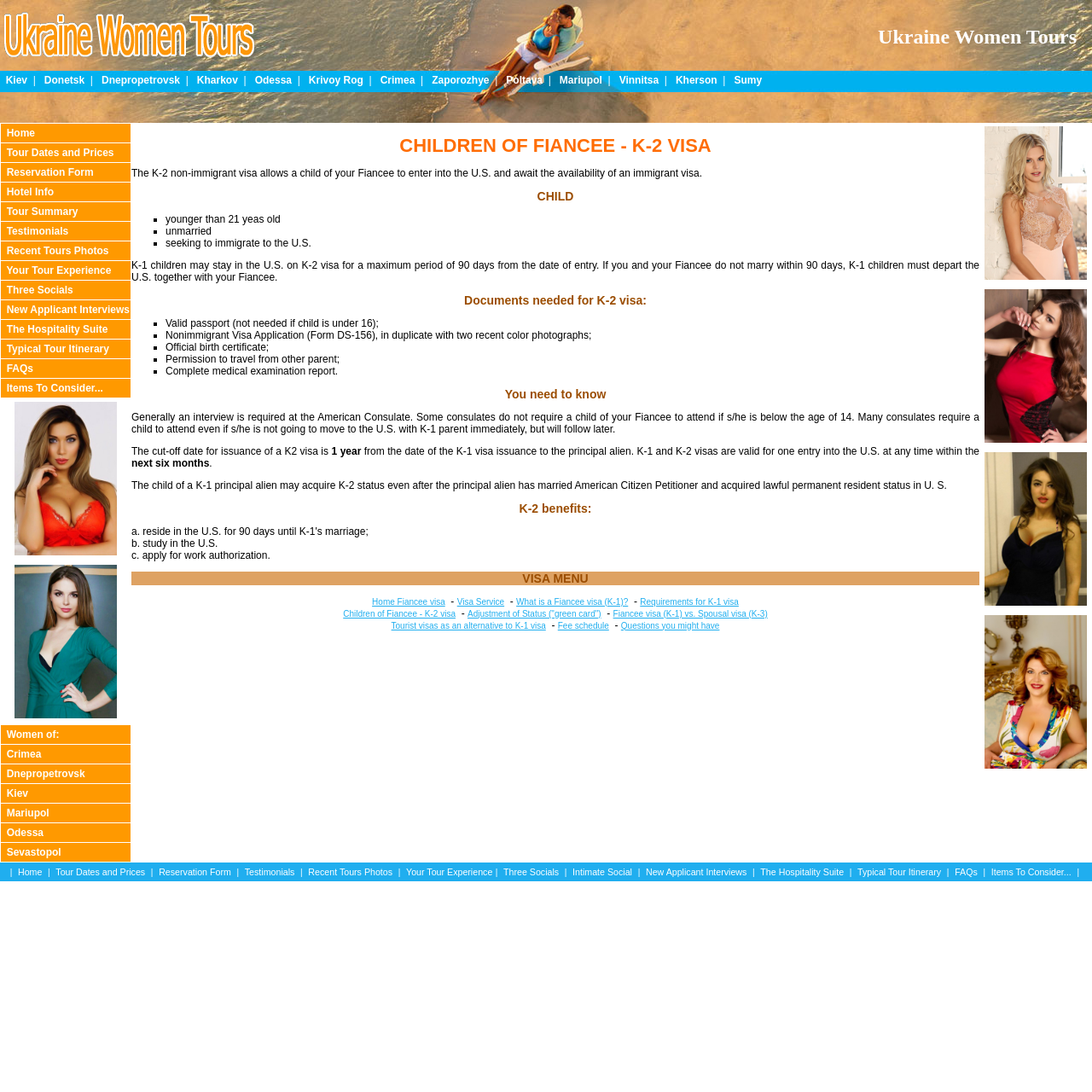Please specify the coordinates of the bounding box for the element that should be clicked to carry out this instruction: "View course outline". The coordinates must be four float numbers between 0 and 1, formatted as [left, top, right, bottom].

None